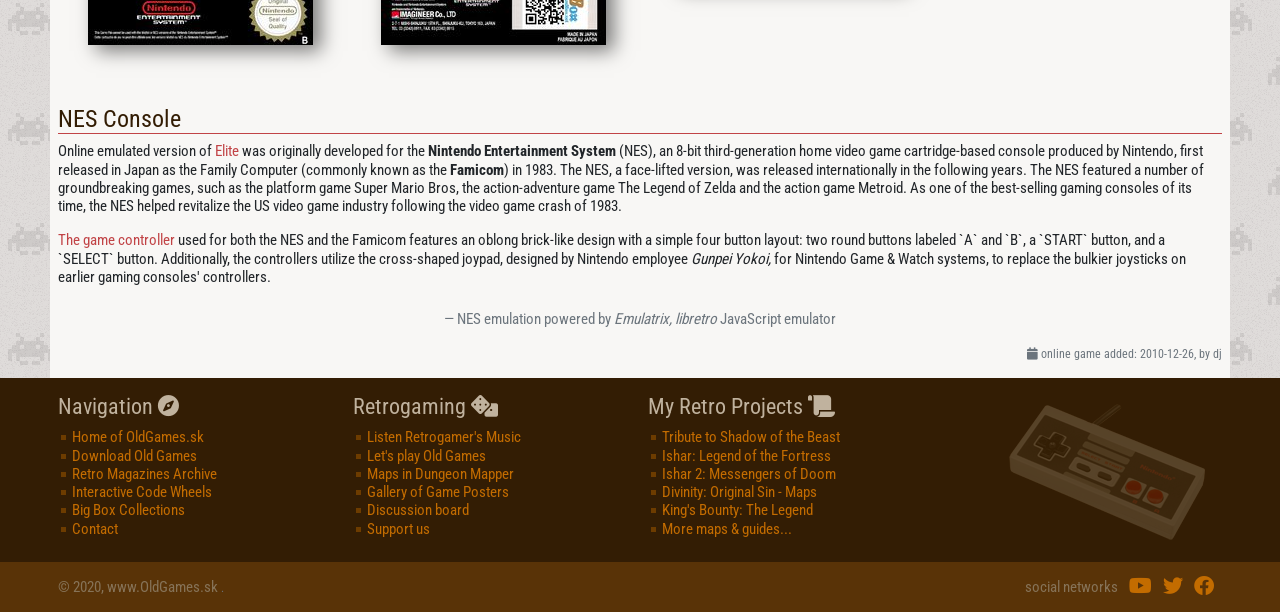Find the bounding box coordinates of the element's region that should be clicked in order to follow the given instruction: "Check the 'My Retro Projects' section". The coordinates should consist of four float numbers between 0 and 1, i.e., [left, top, right, bottom].

[0.506, 0.645, 0.724, 0.687]